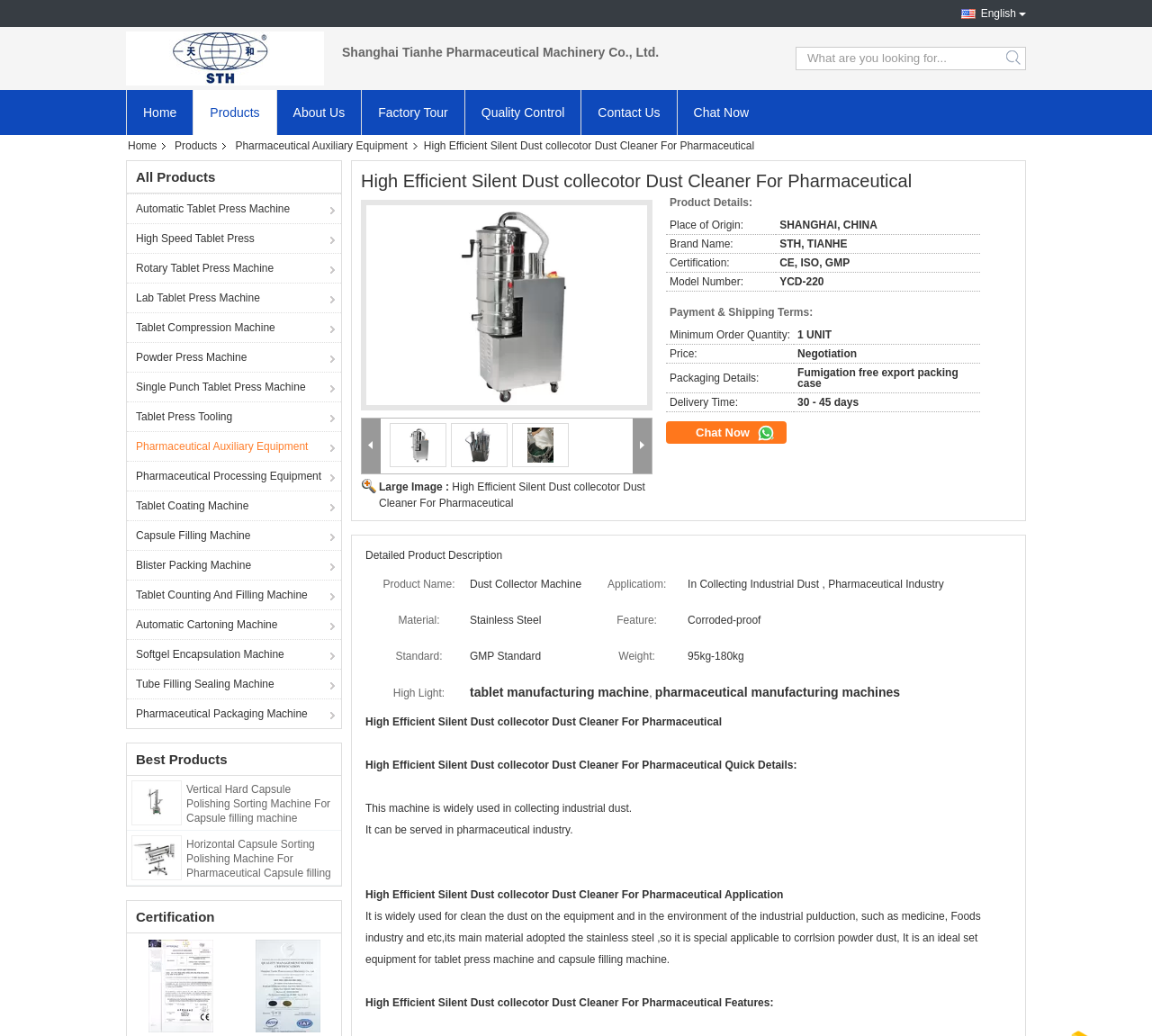Answer the question below with a single word or a brief phrase: 
What is the name of the product described in the main content section?

High Efficient Silent Dust Collector Dust Cleaner For Pharmaceutical